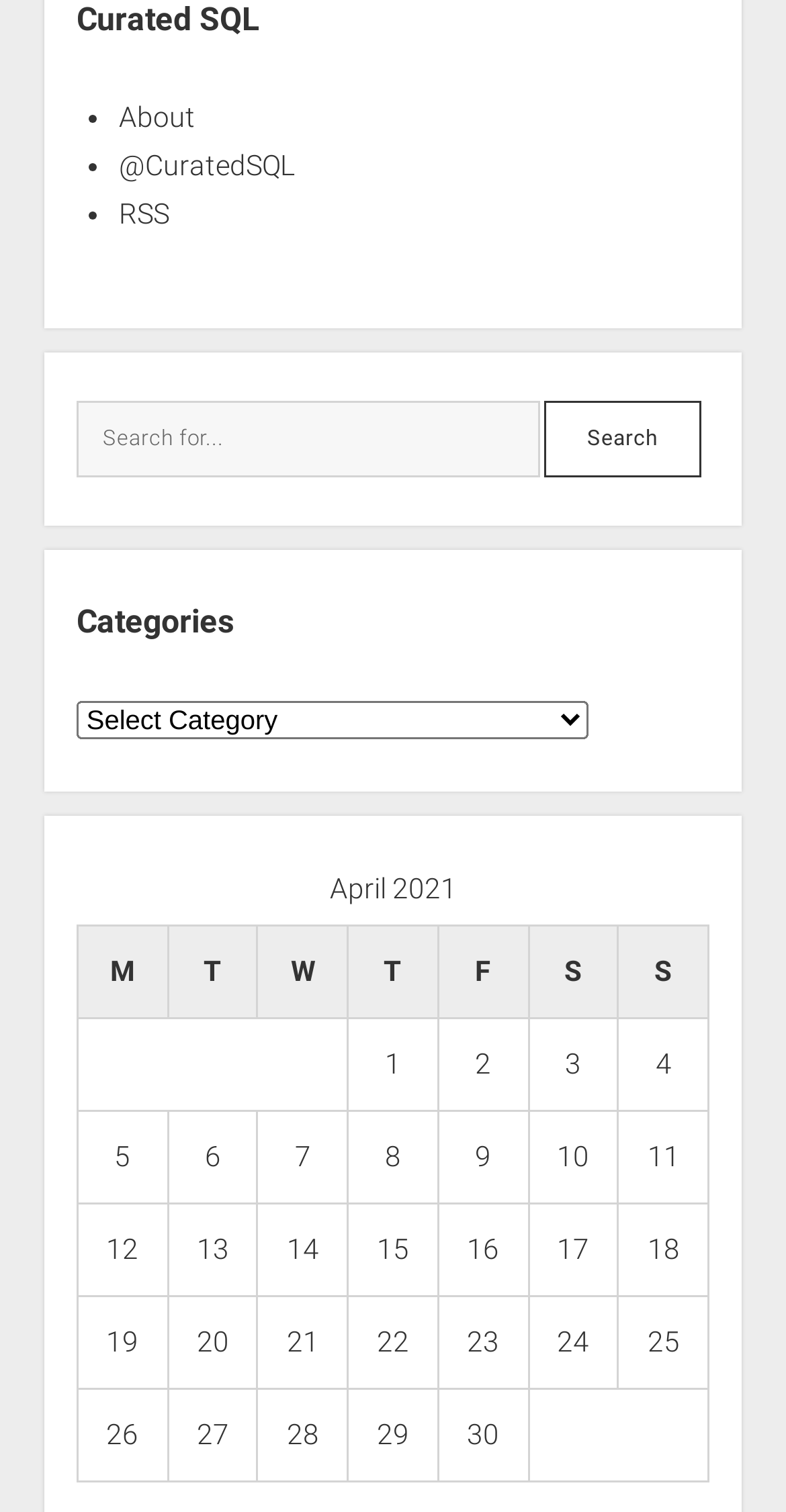Please look at the image and answer the question with a detailed explanation: What is the format of the dates in the table?

By examining the table, I can see that the dates are listed in the format 'Posts published on April X, 2021', where X is the day of the month. Therefore, the format of the dates in the table is Day, Month, Year.